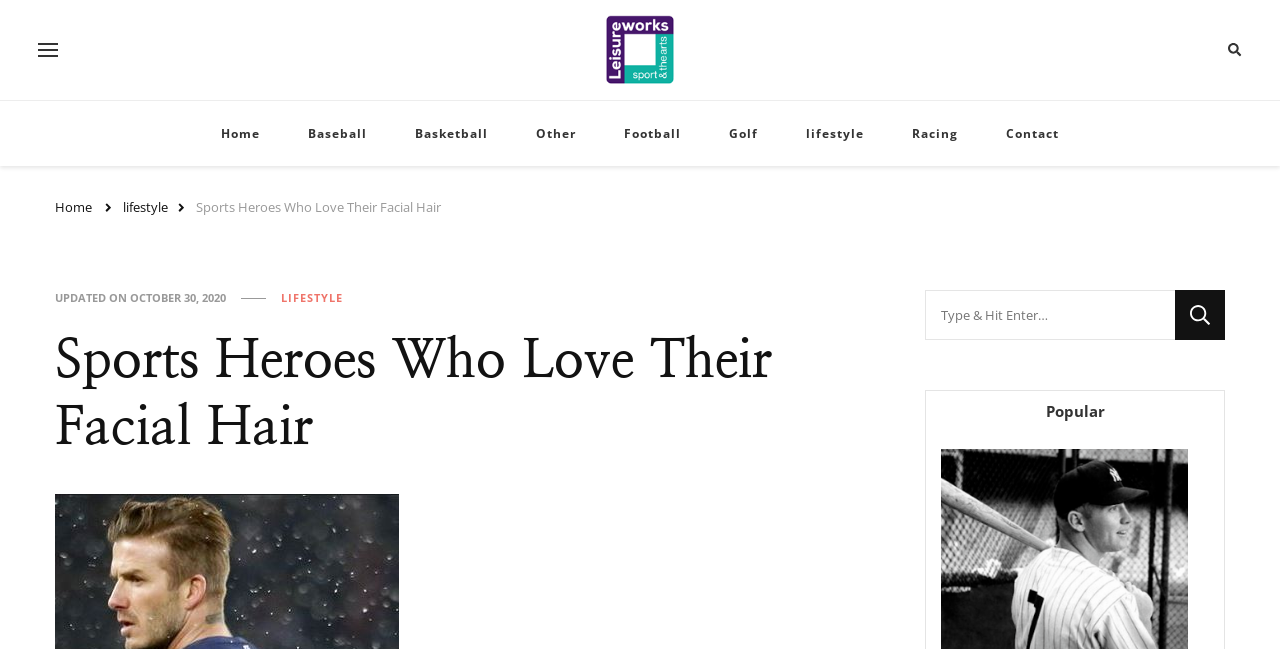How many sports categories are listed?
Based on the image, give a concise answer in the form of a single word or short phrase.

7